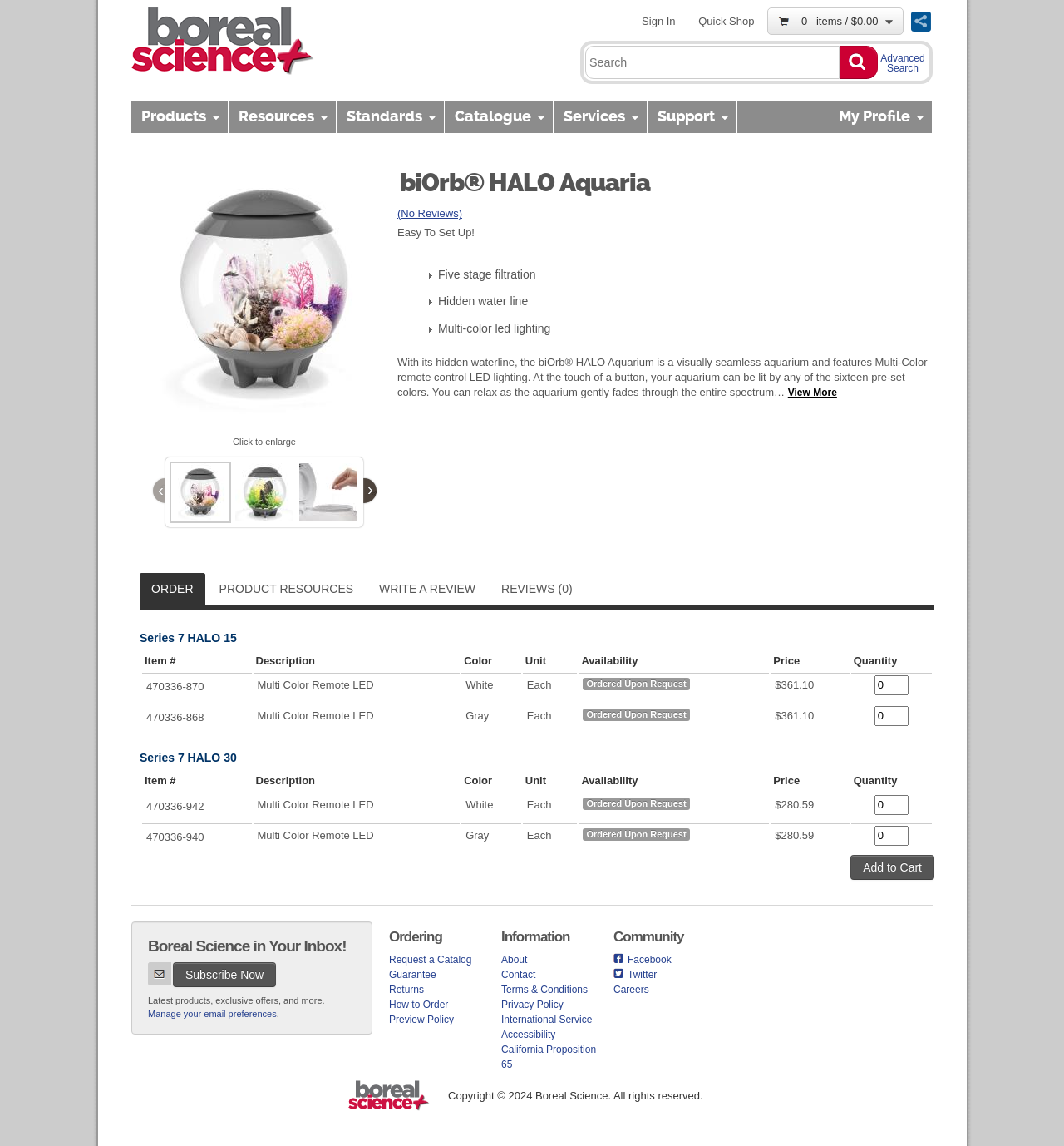Explain the webpage's design and content in an elaborate manner.

This webpage is about the biOrb HALO Aquaria product. At the top, there is a navigation bar with links to "Boreal Science", "Sign In", "Quick Shop", and a shopping cart with 0 items. Below the navigation bar, there is a search bar with a "goButton" and an "Advanced Search" link.

The main content of the page is divided into two sections. On the left, there is a large product image with a video play button and a "Click to enlarge" link. Below the image, there are several smaller thumbnails of the product.

On the right, there is a product description section. The product name, "biOrb HALO Aquaria", is displayed prominently, followed by a rating section with no reviews. The product description is divided into several sections, including a brief overview, a list of features, and a detailed description. The features listed include "Easy To Set Up!", "Five stage filtration", "Hidden water line", and "Multi-color led lighting".

At the bottom of the page, there are several links to other sections of the website, including "Products", "Resources", "Standards", "Catalogue", "Services", "Support", and "My Profile".